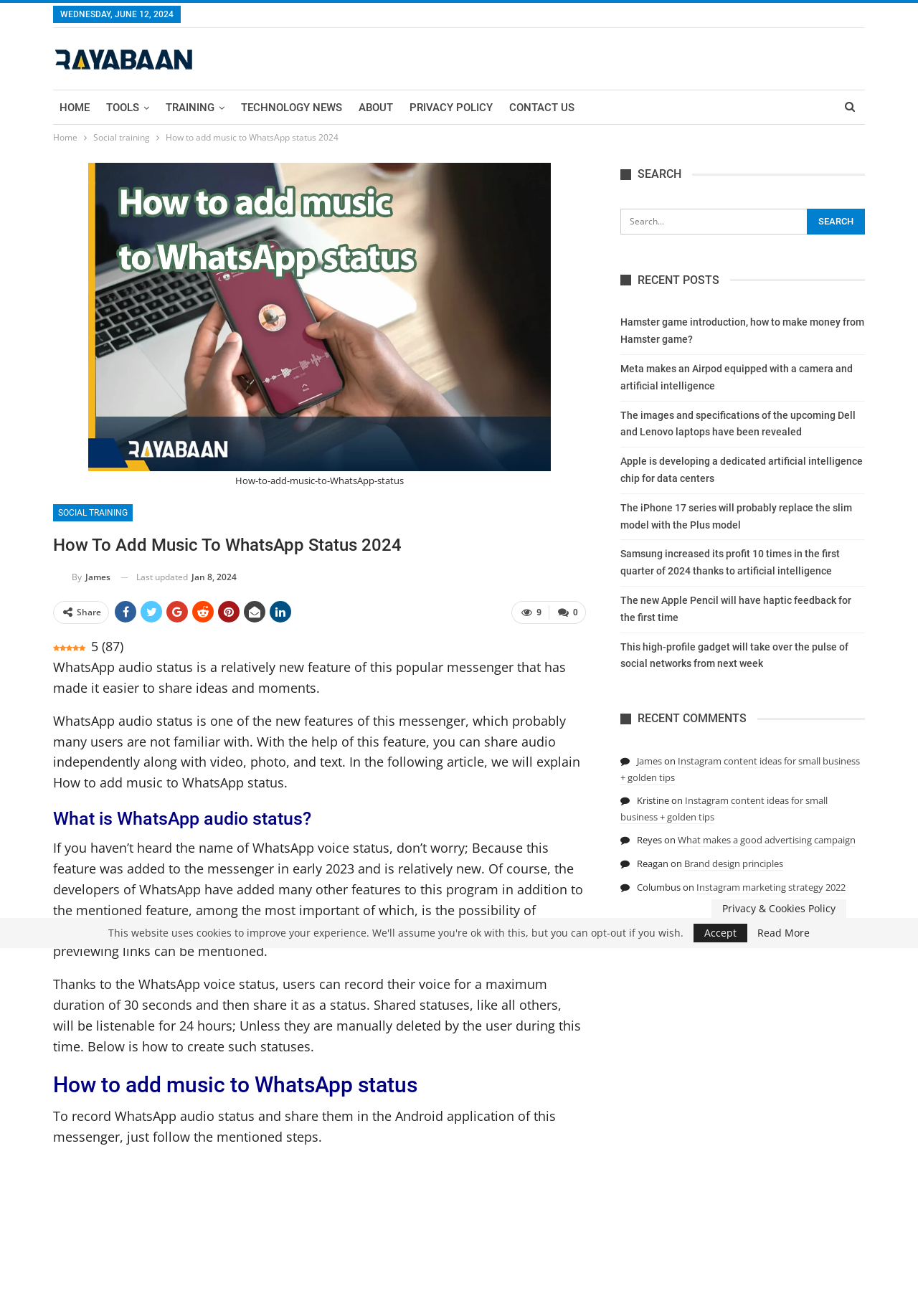Kindly determine the bounding box coordinates for the clickable area to achieve the given instruction: "Go to the HOME page".

[0.058, 0.069, 0.105, 0.095]